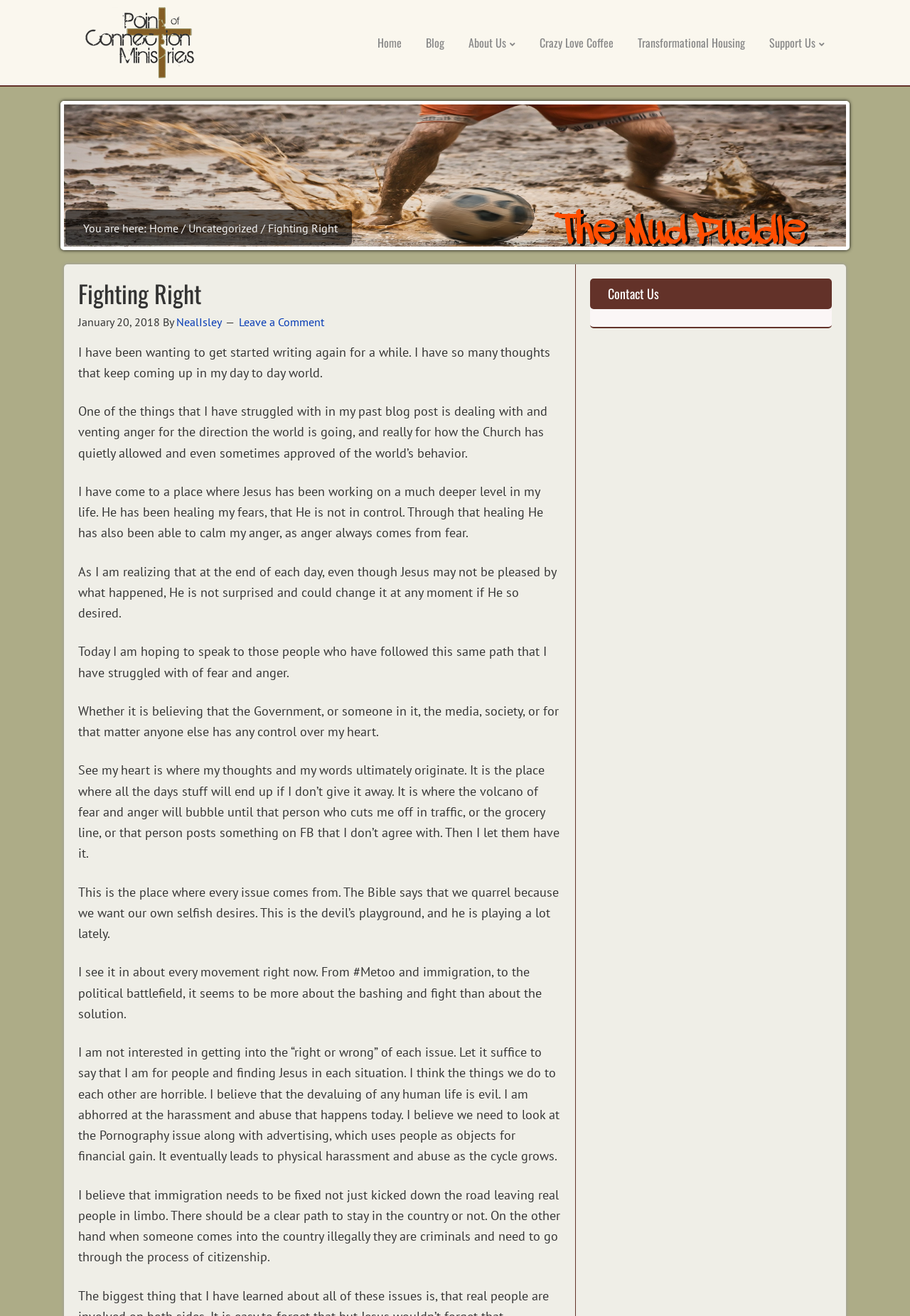Please give a one-word or short phrase response to the following question: 
What is the date of the blog post?

January 20, 2018